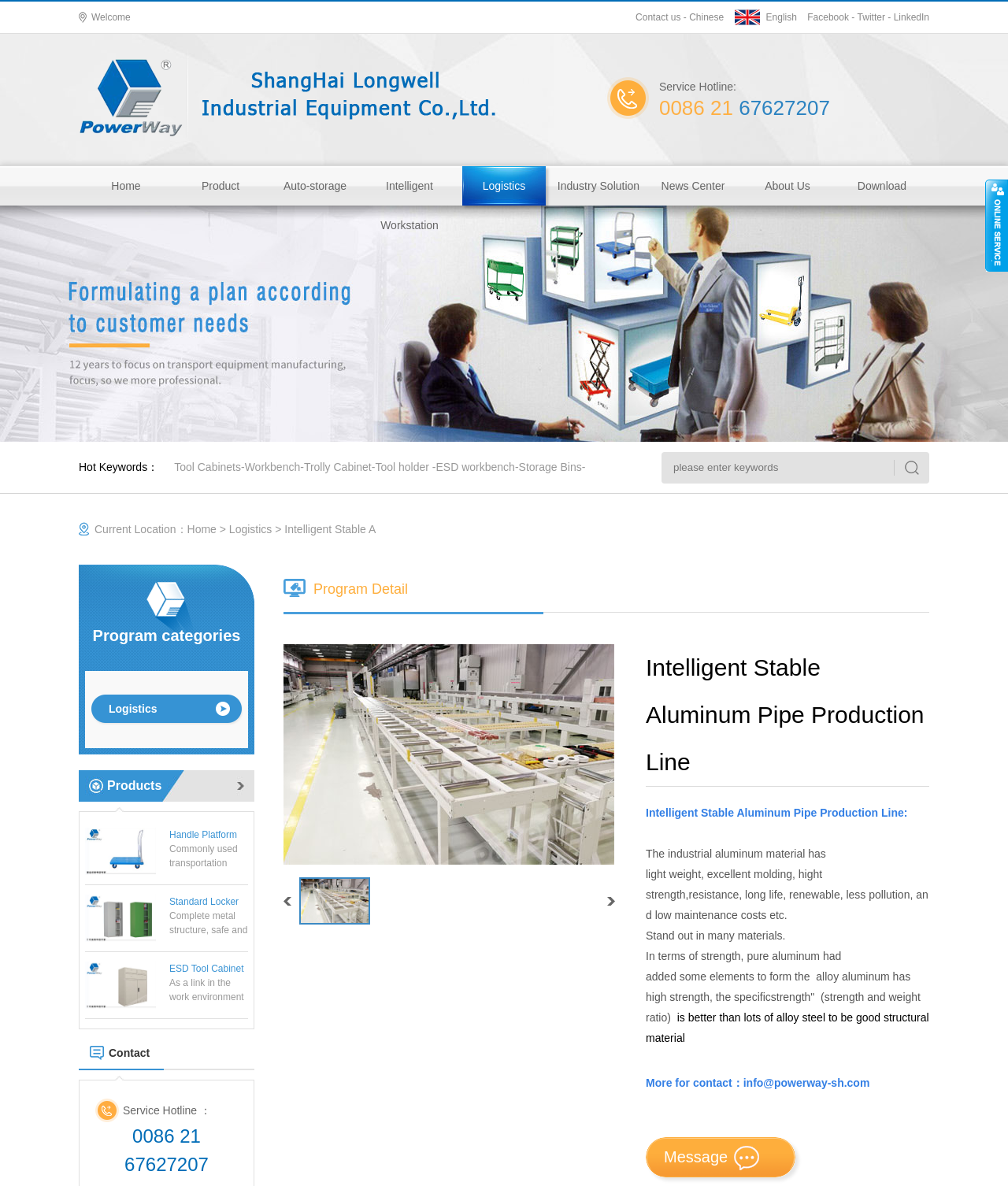Use a single word or phrase to answer the question: 
How many social media links are there?

4